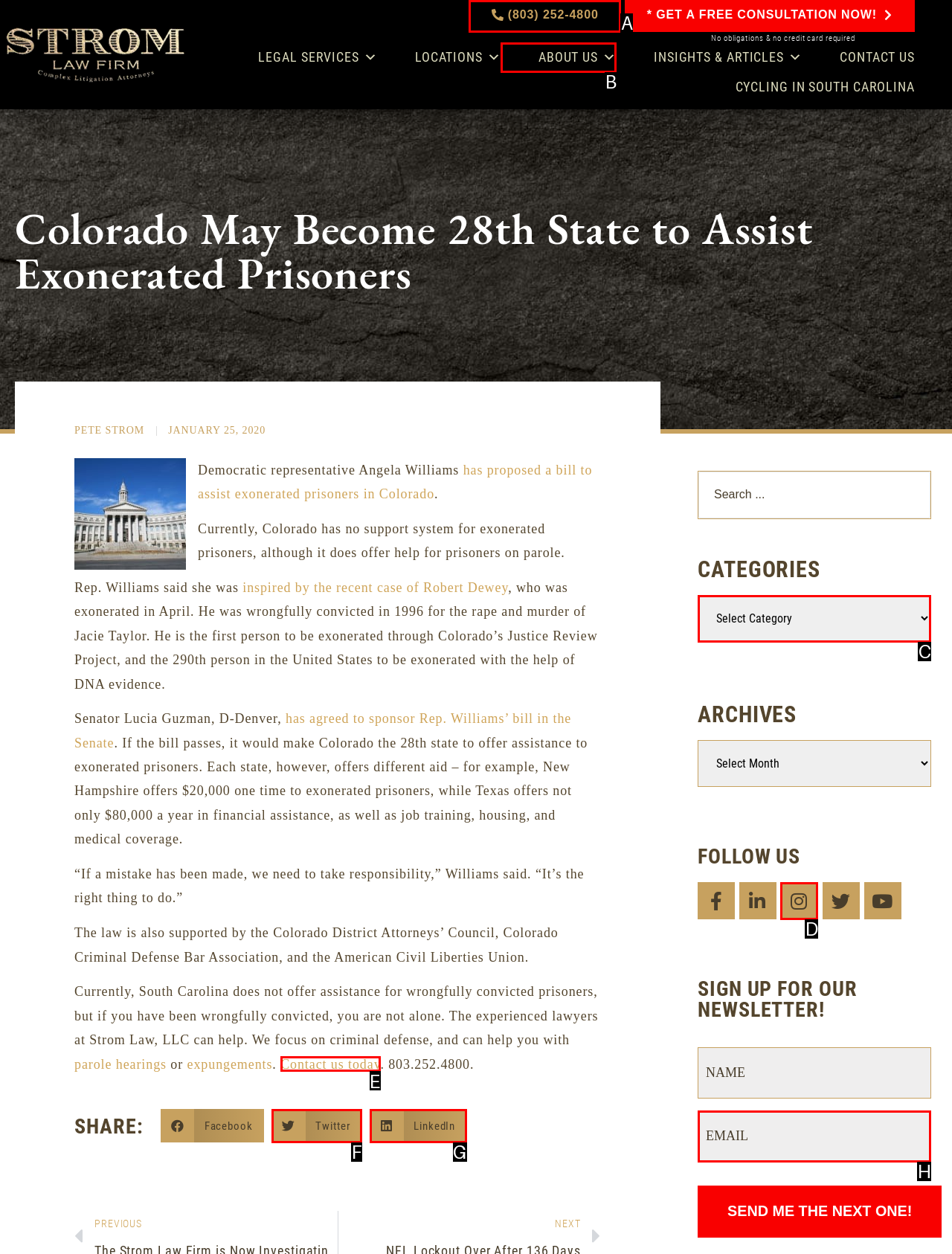Based on the description: Links, identify the matching lettered UI element.
Answer by indicating the letter from the choices.

None